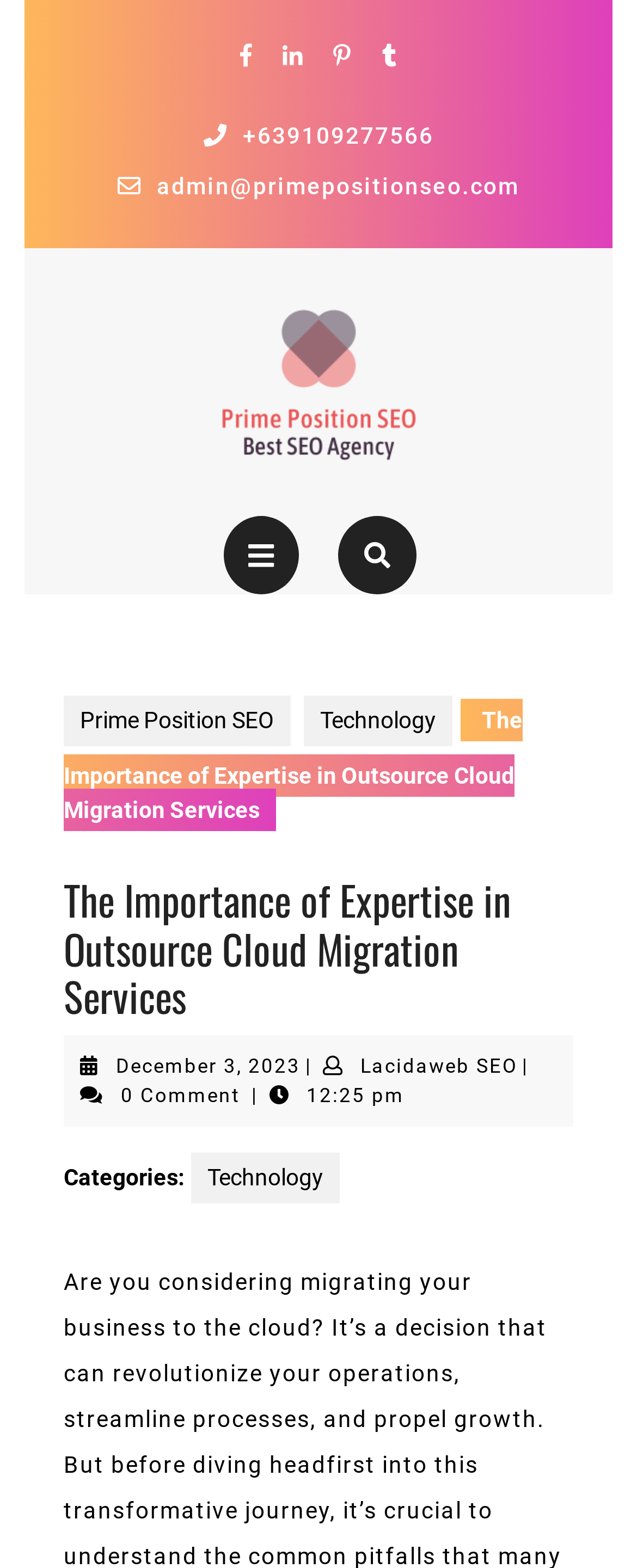Find the bounding box coordinates for the area that should be clicked to accomplish the instruction: "Click Facebook".

[0.356, 0.027, 0.415, 0.044]